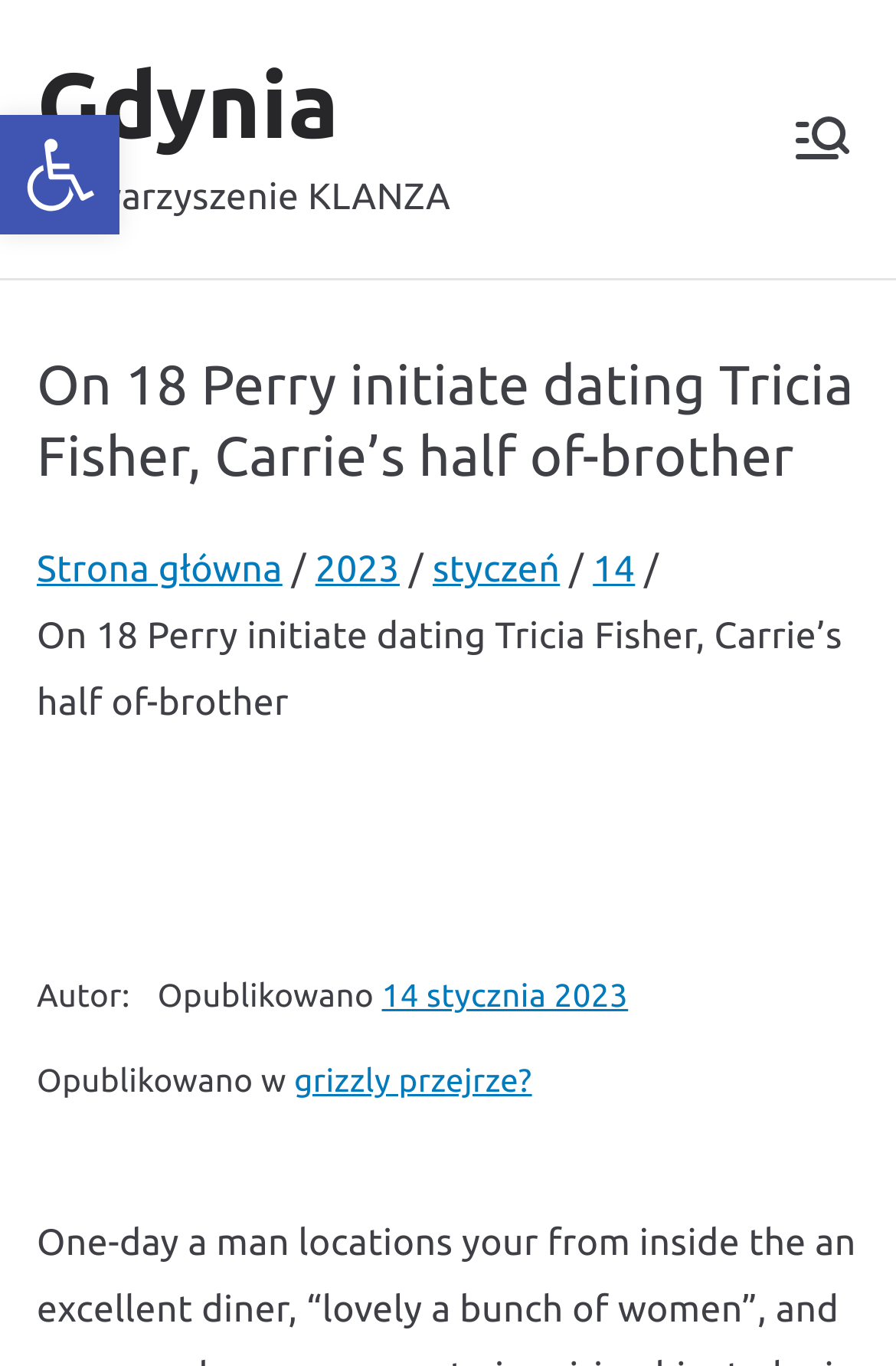Extract the main heading from the webpage content.

On 18 Perry initiate dating Tricia Fisher, Carrie’s half of-brother